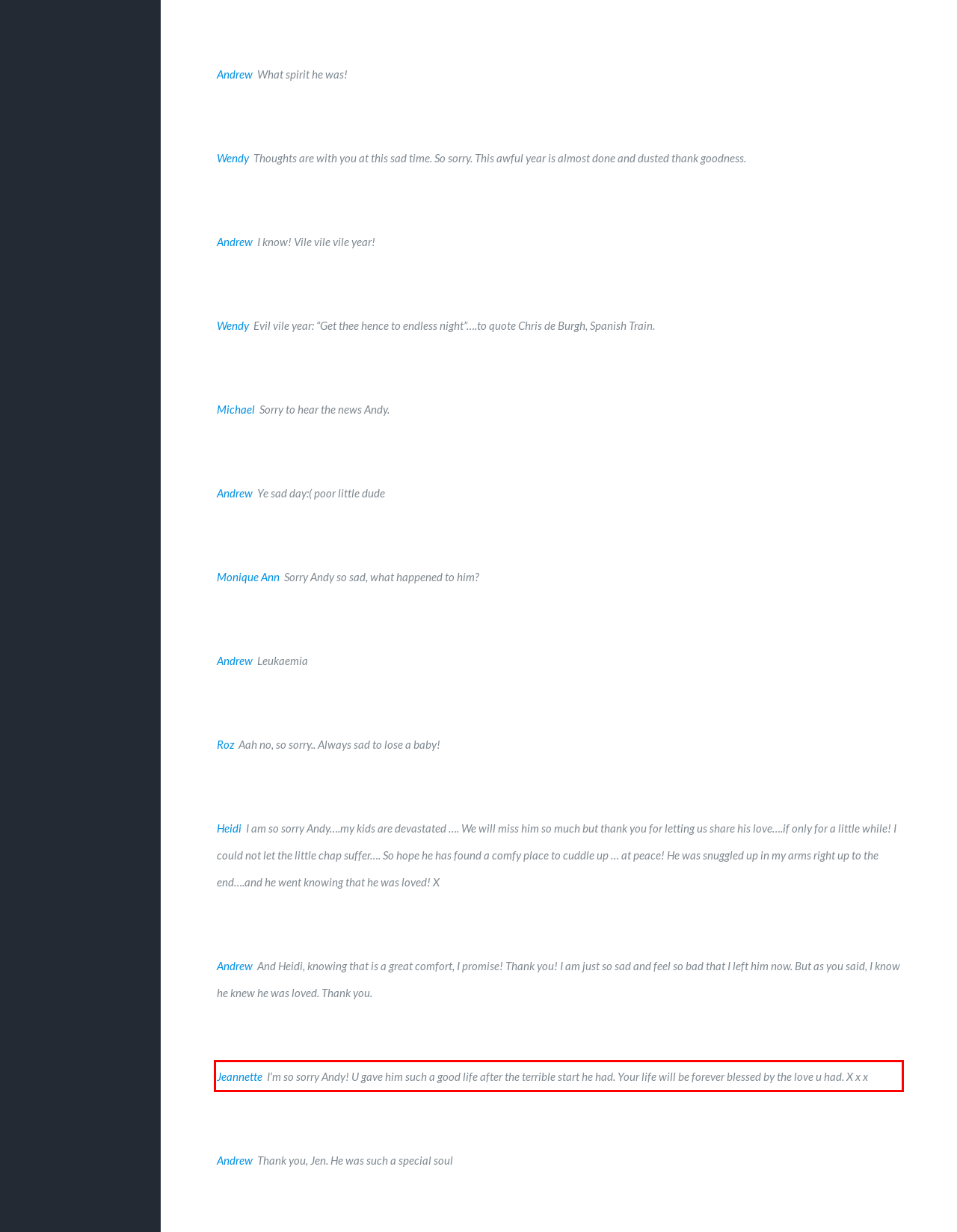You are given a screenshot of a webpage with a UI element highlighted by a red bounding box. Please perform OCR on the text content within this red bounding box.

Jeannette I’m so sorry Andy! U gave him such a good life after the terrible start he had. Your life will be forever blessed by the love u had. X x x